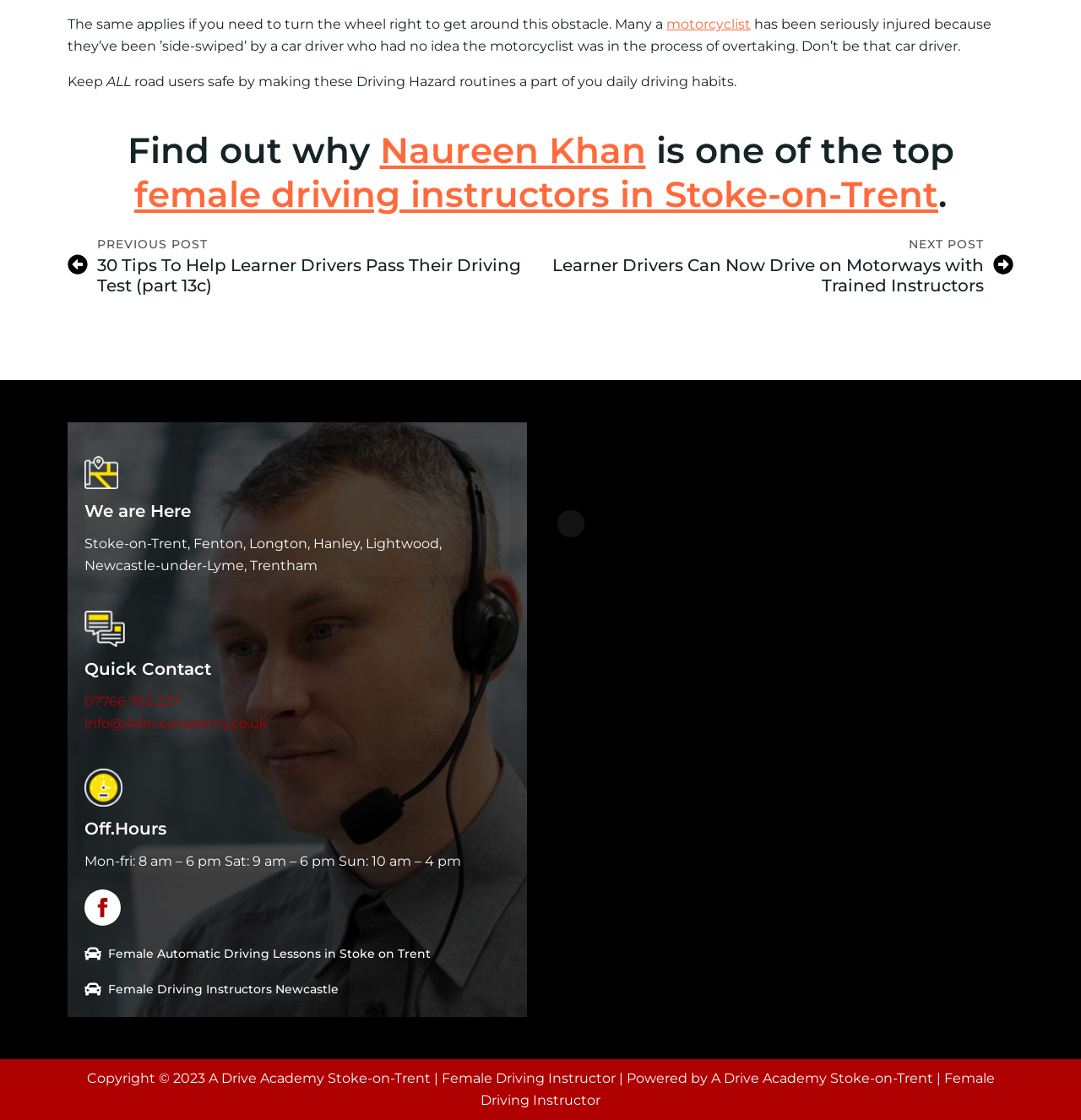What is the phone number for quick contact?
Provide a fully detailed and comprehensive answer to the question.

The answer can be found in the static text element that says '07766 763 227' under the 'Quick Contact' heading.